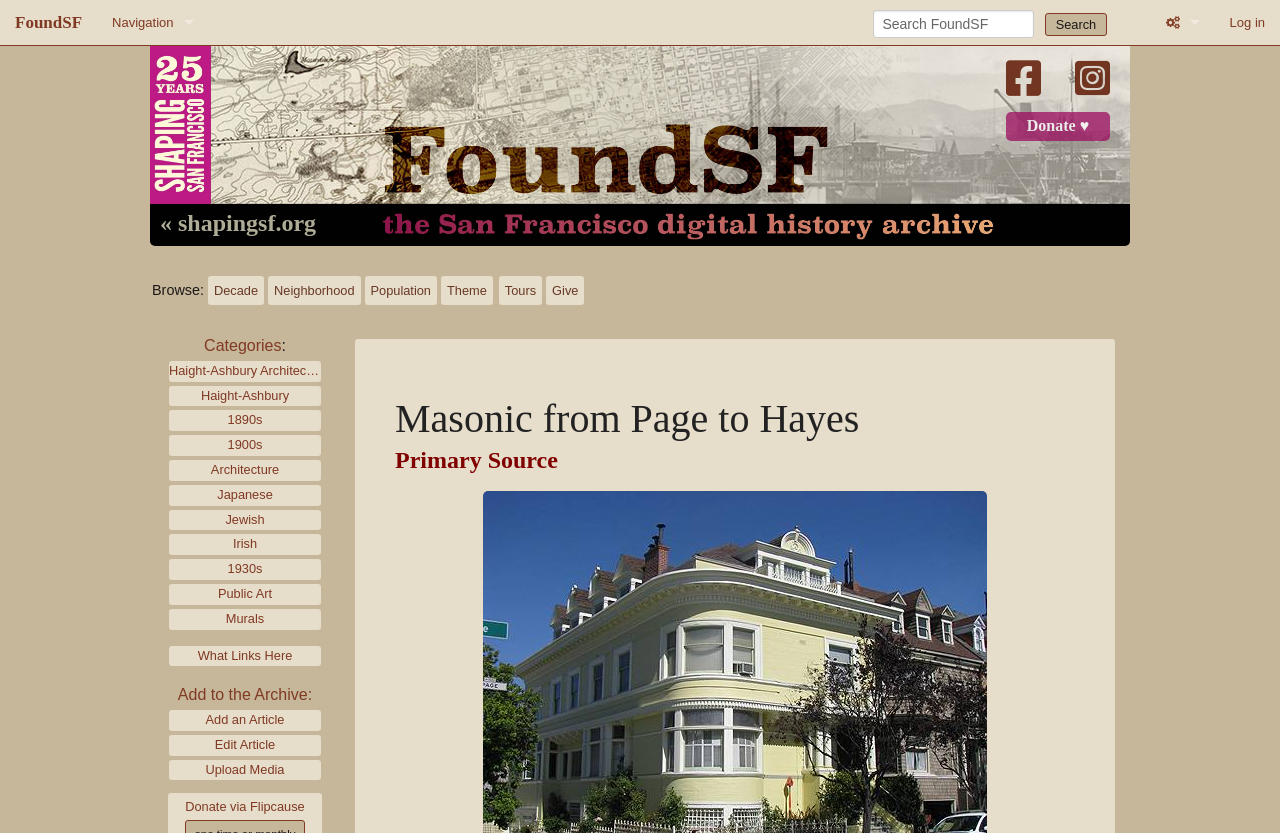Respond to the question with just a single word or phrase: 
What is the main topic of the webpage?

Masonic from Page to Hayes